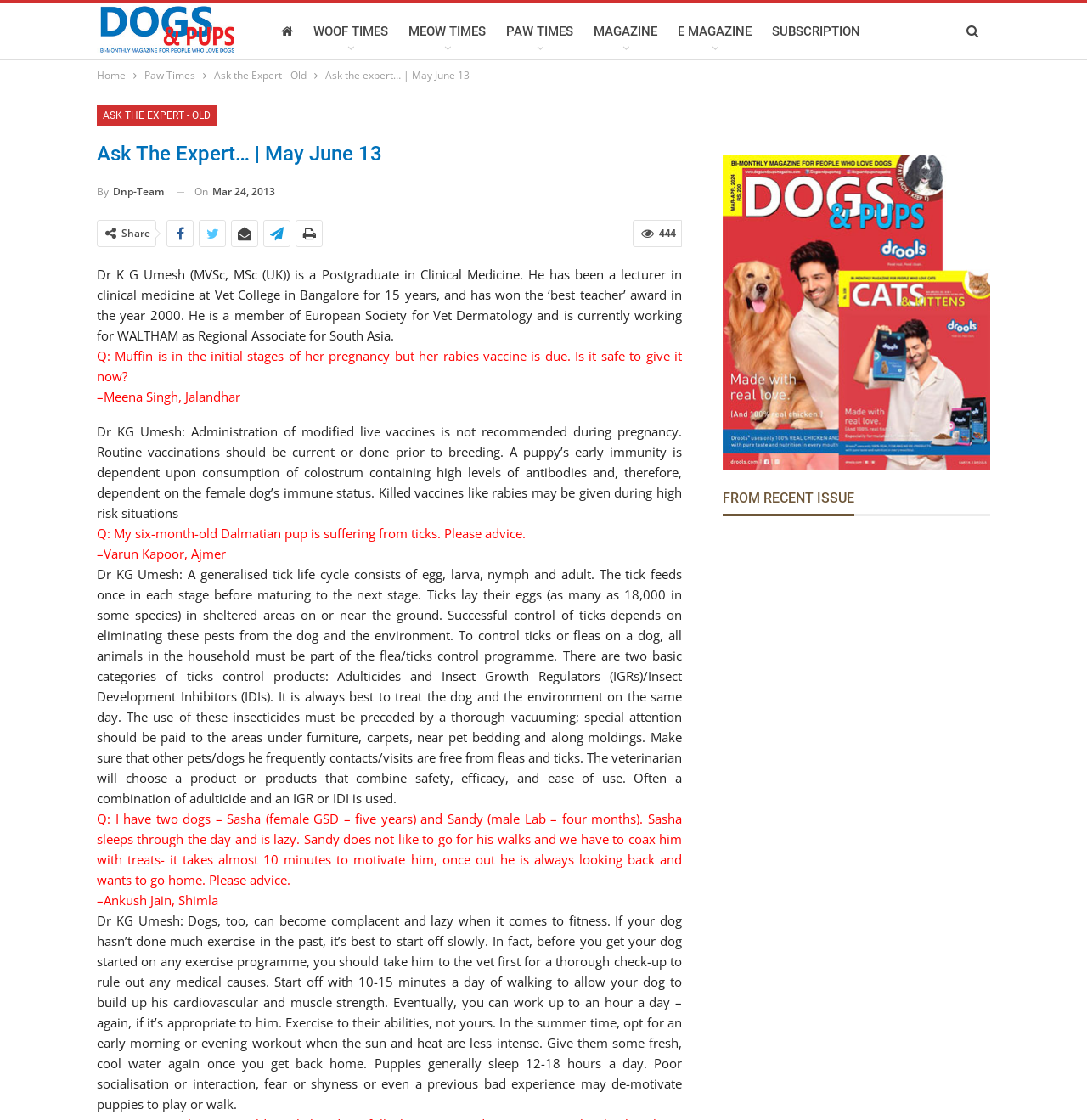Can you find and provide the main heading text of this webpage?

Ask The Expert… | May June 13